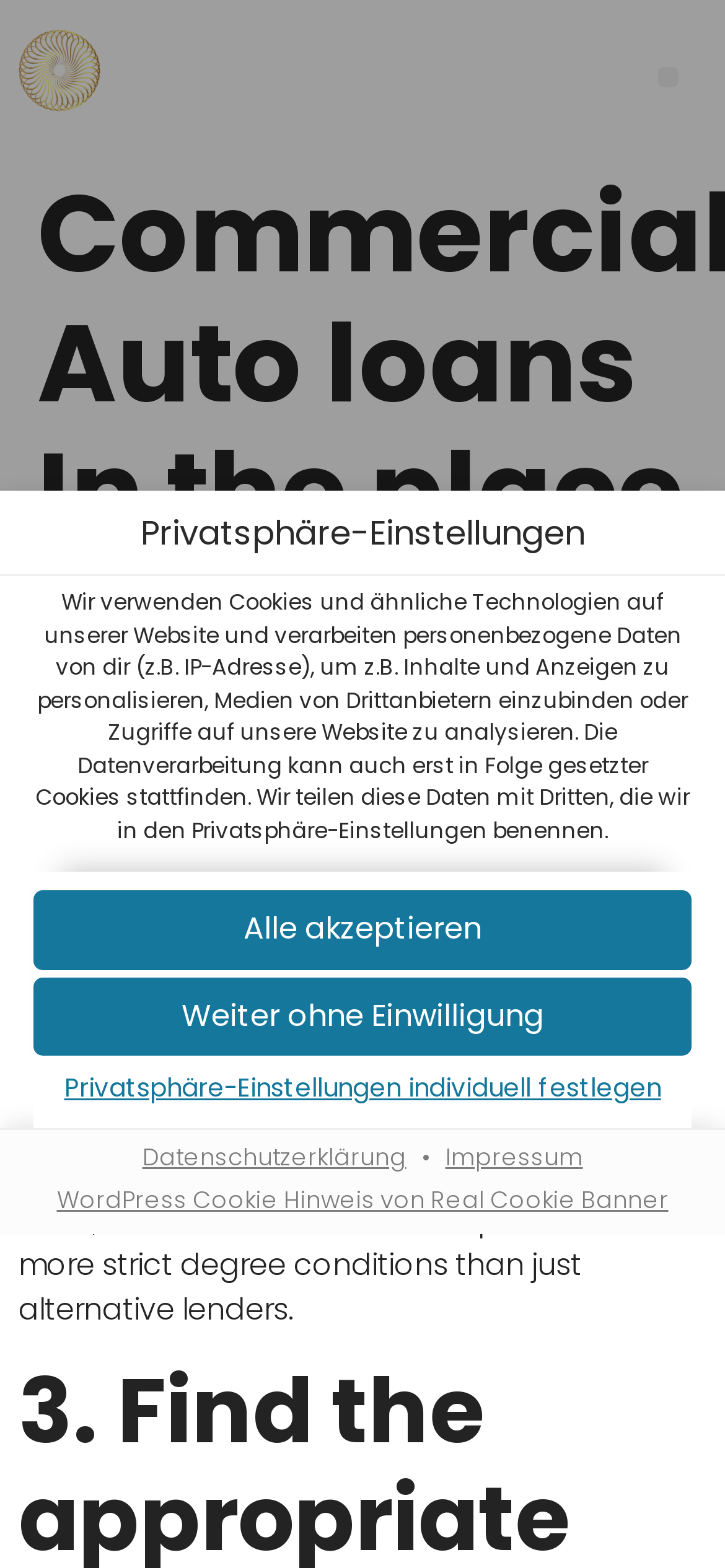Provide the bounding box coordinates, formatted as (top-left x, top-left y, bottom-right x, bottom-right y), with all values being floating point numbers between 0 and 1. Identify the bounding box of the UI element that matches the description: Datenschutzerklärung

[0.183, 0.729, 0.573, 0.749]